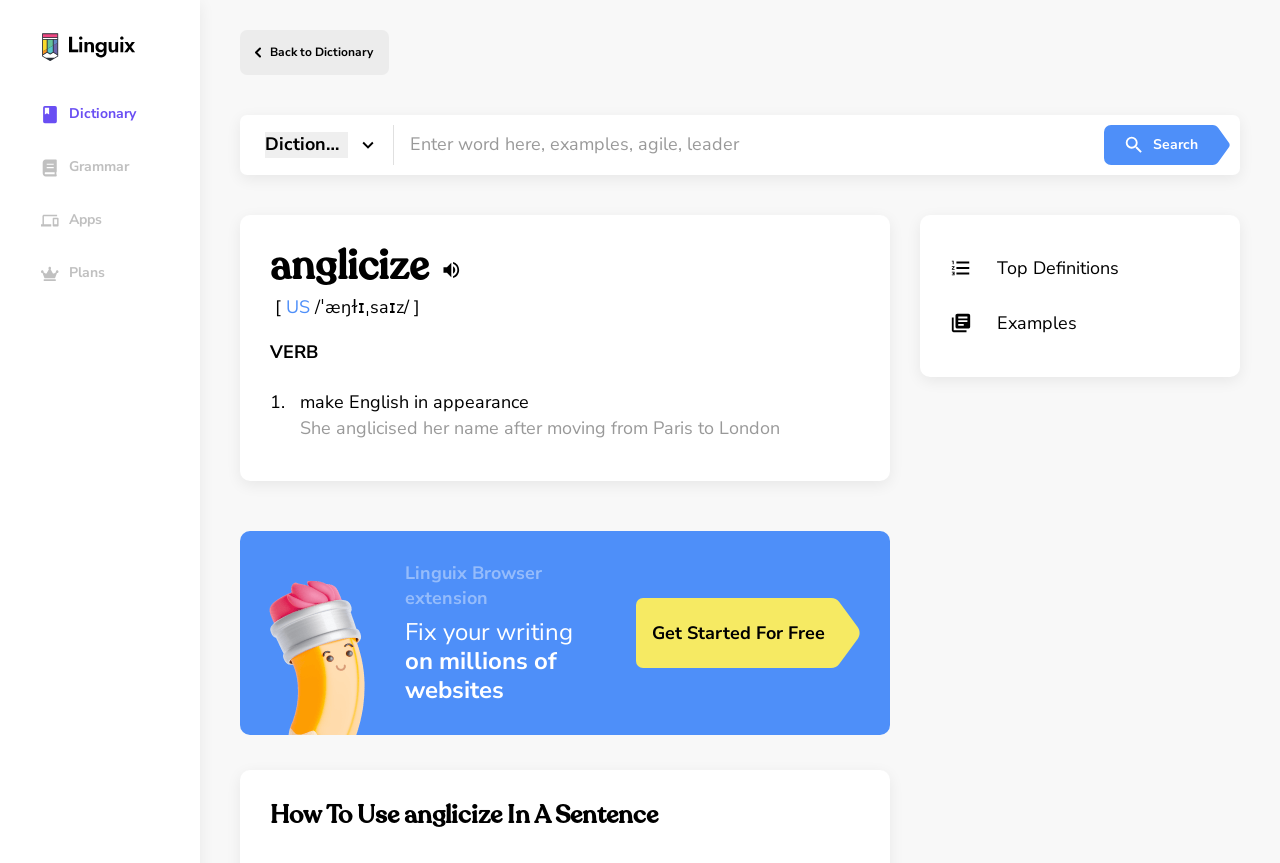Find the bounding box coordinates for the element that must be clicked to complete the instruction: "Go back to the dictionary". The coordinates should be four float numbers between 0 and 1, indicated as [left, top, right, bottom].

[0.188, 0.035, 0.304, 0.087]